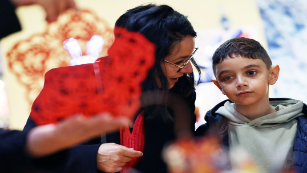Answer this question using a single word or a brief phrase:
What is the boy doing with his hands?

resting in pockets